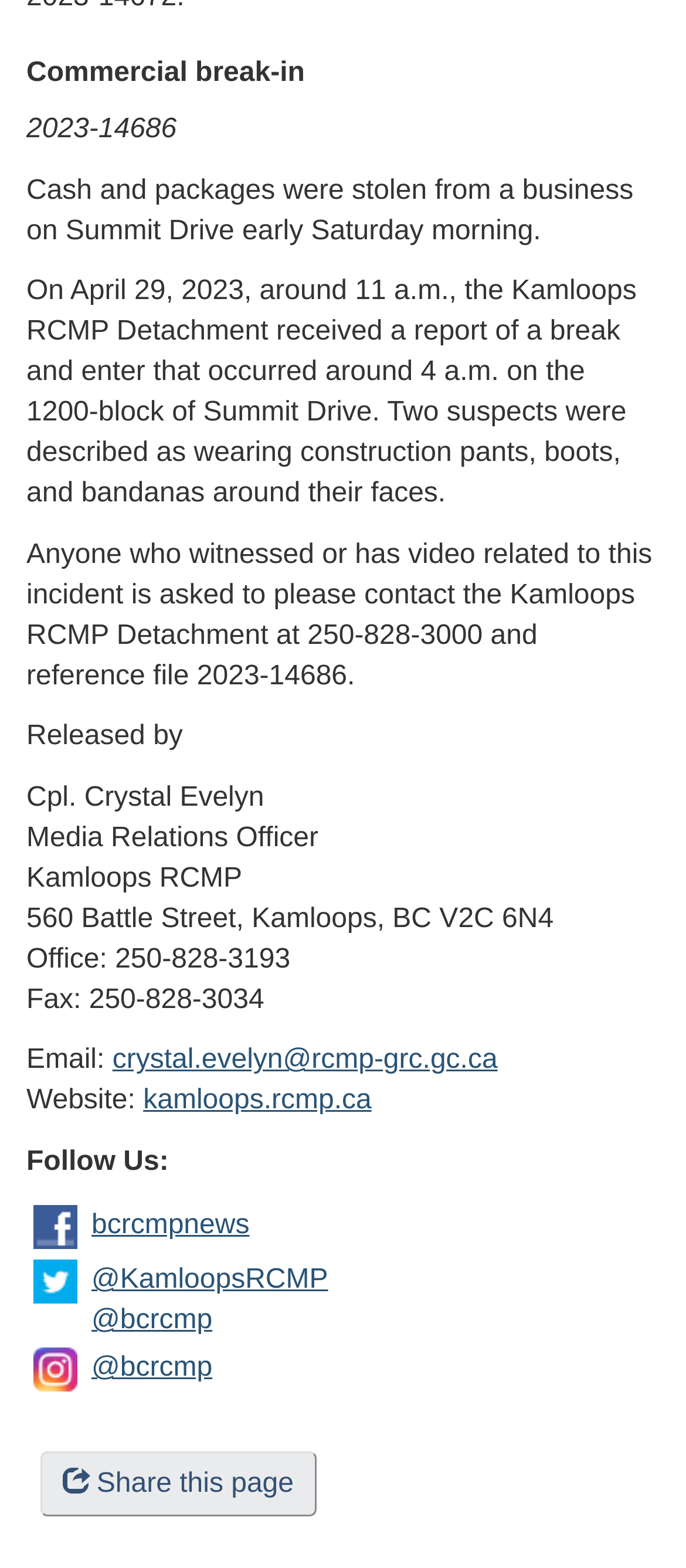Identify the bounding box coordinates of the region that should be clicked to execute the following instruction: "Click the link to contact the Kamloops RCMP Detachment".

[0.038, 0.344, 0.951, 0.441]